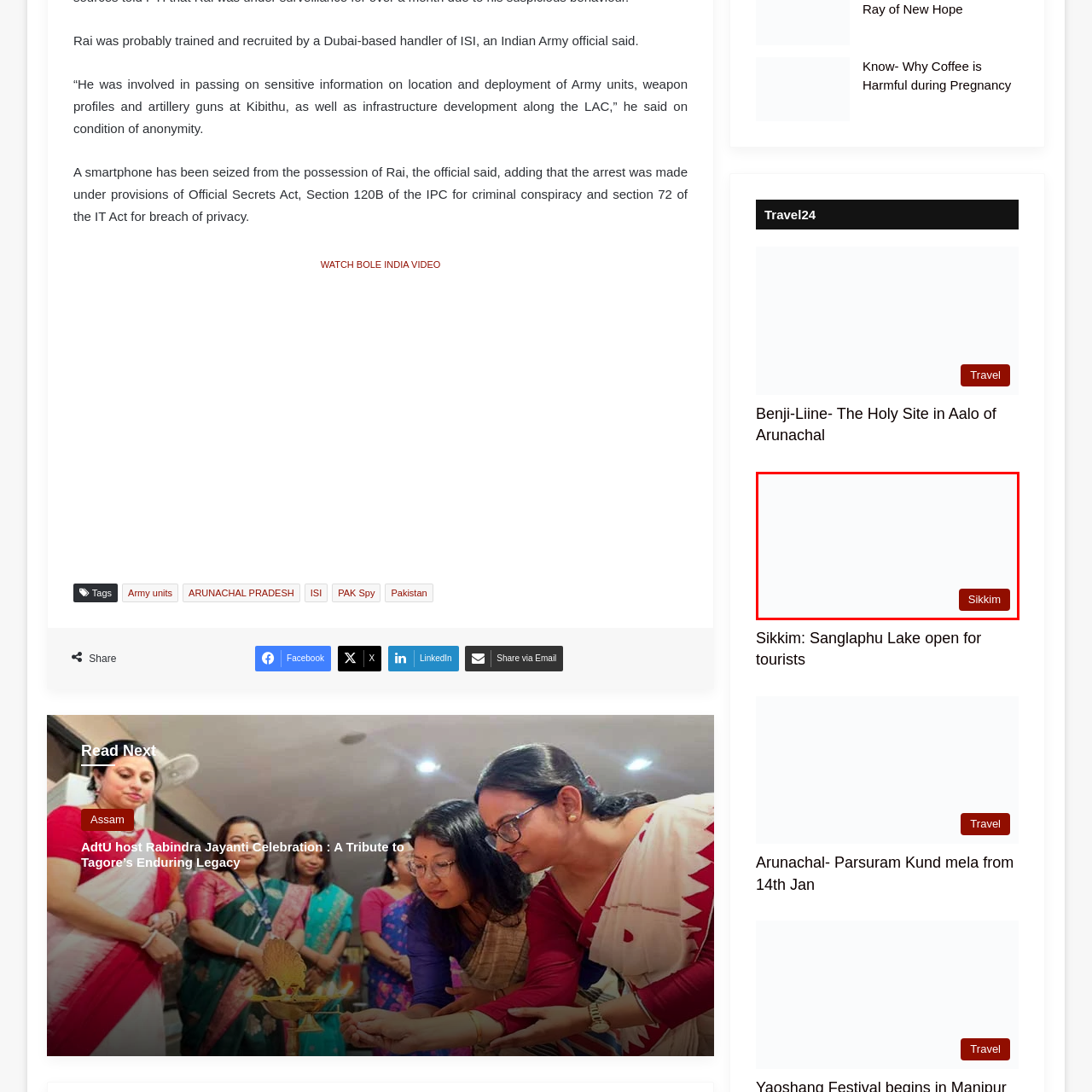What is the surrounding environment of the lake?
Examine the area marked by the red bounding box and respond with a one-word or short phrase answer.

Lush greenery and majestic hills